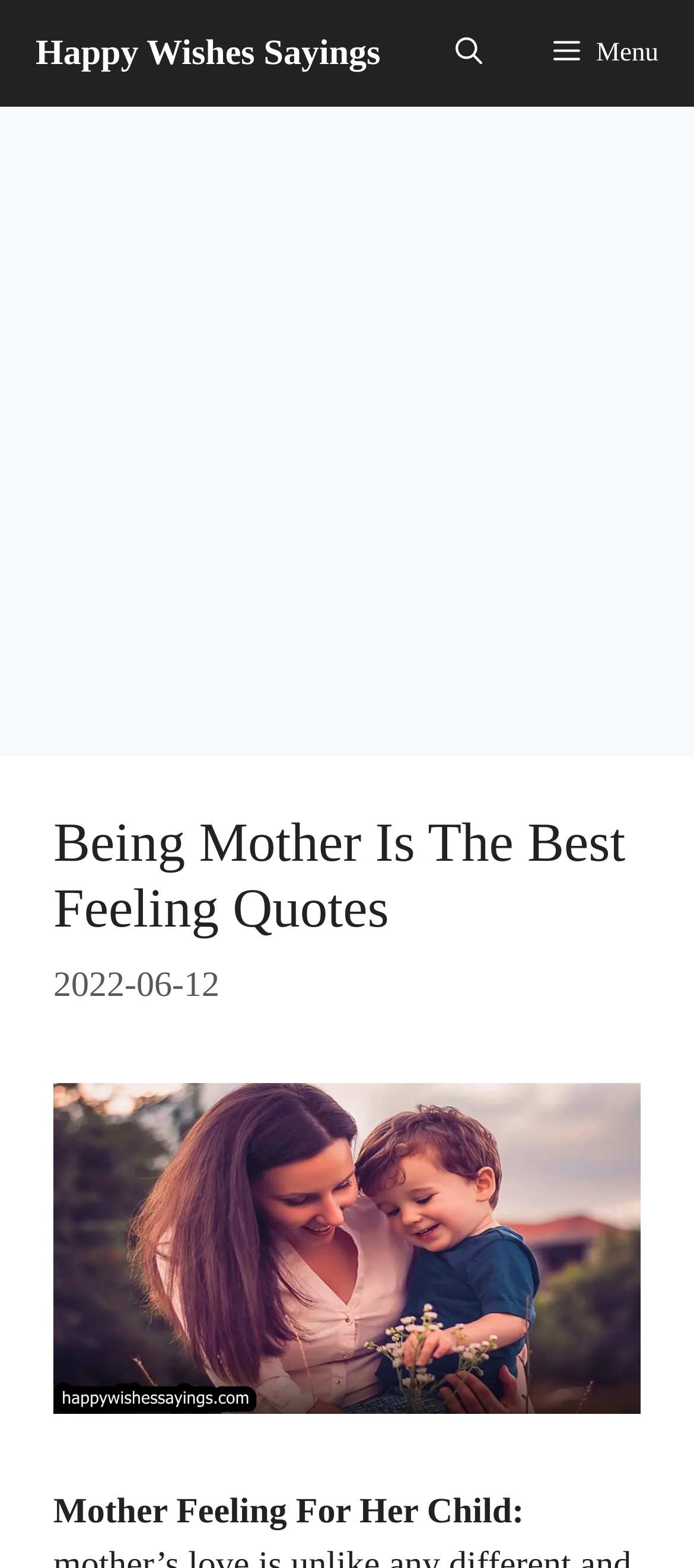Could you please study the image and provide a detailed answer to the question:
What is the position of the search bar link?

I determined the position of the search bar link by comparing its bounding box coordinates with other elements. The link's y1 and y2 coordinates are 0.0 and 0.068, respectively, which indicates that it is at the top of the page. Its x1 and x2 coordinates are 0.605 and 0.746, respectively, which suggests that it is on the right side of the page.